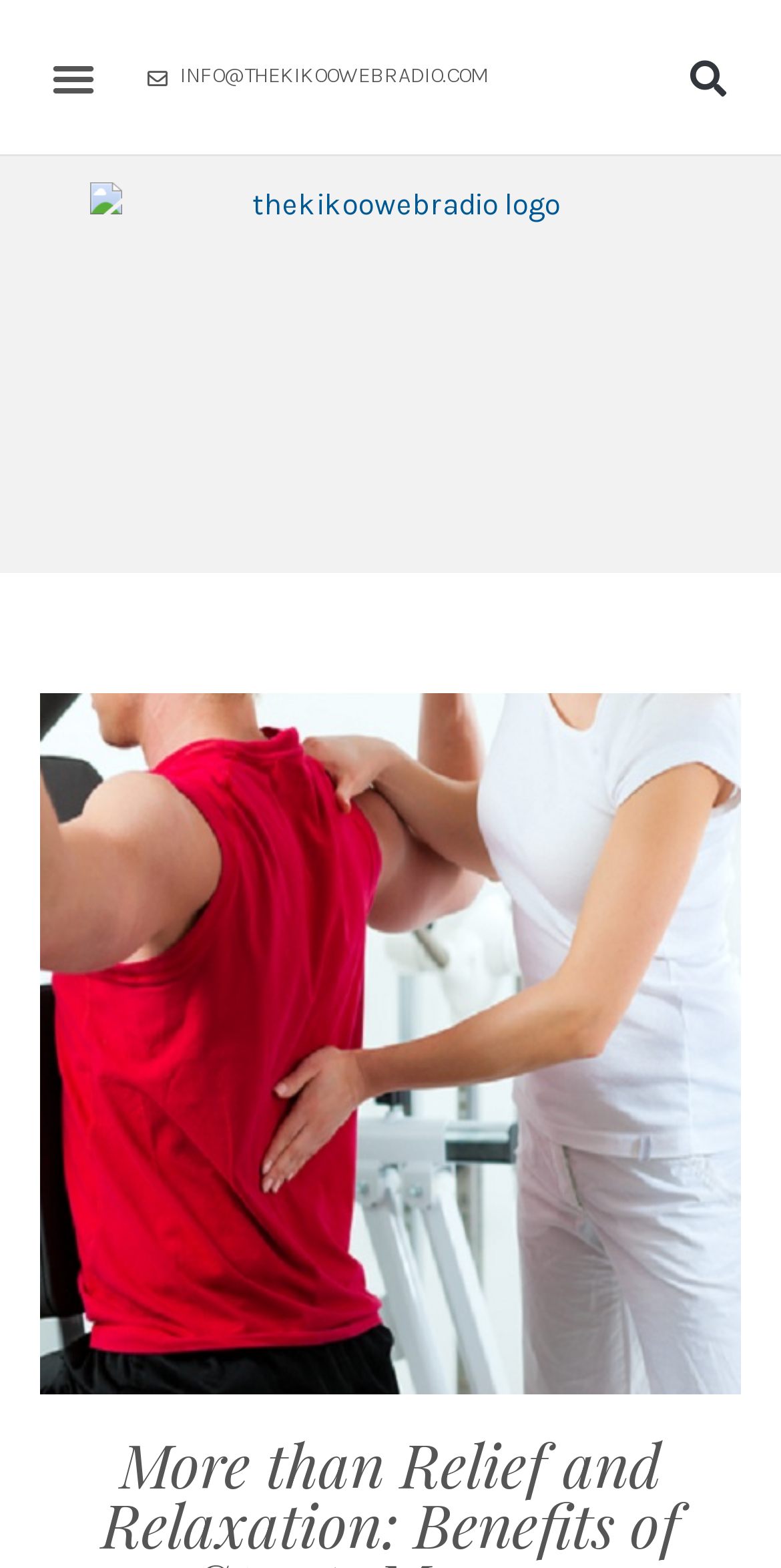Is there an email address on the webpage?
Based on the screenshot, give a detailed explanation to answer the question.

I found a StaticText element with the text 'INFO@THEKIKOOWEBRADIO.COM' which appears to be an email address. This suggests that there is an email address on the webpage.